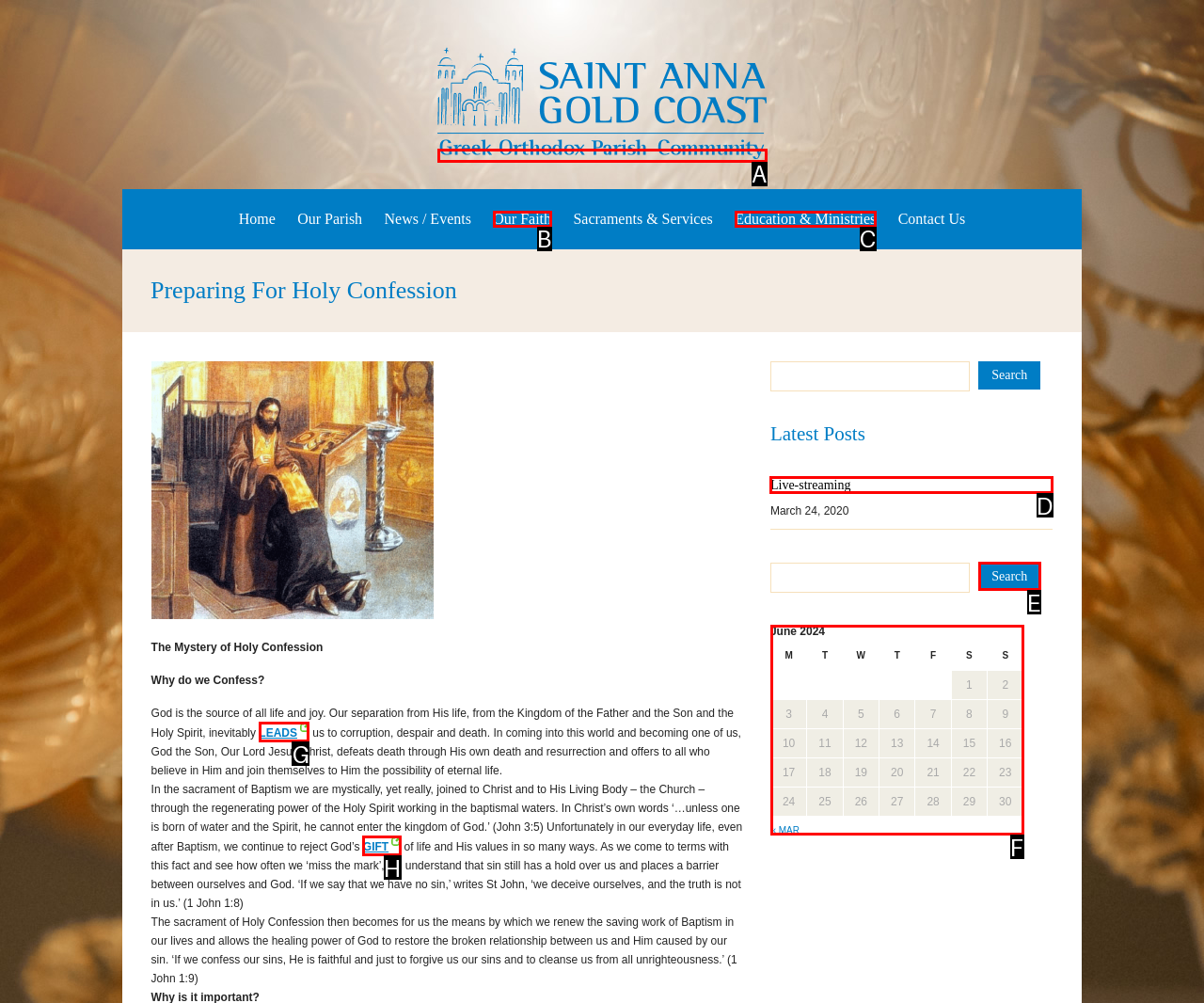Decide which HTML element to click to complete the task: View the calendar for June 2024 Provide the letter of the appropriate option.

F